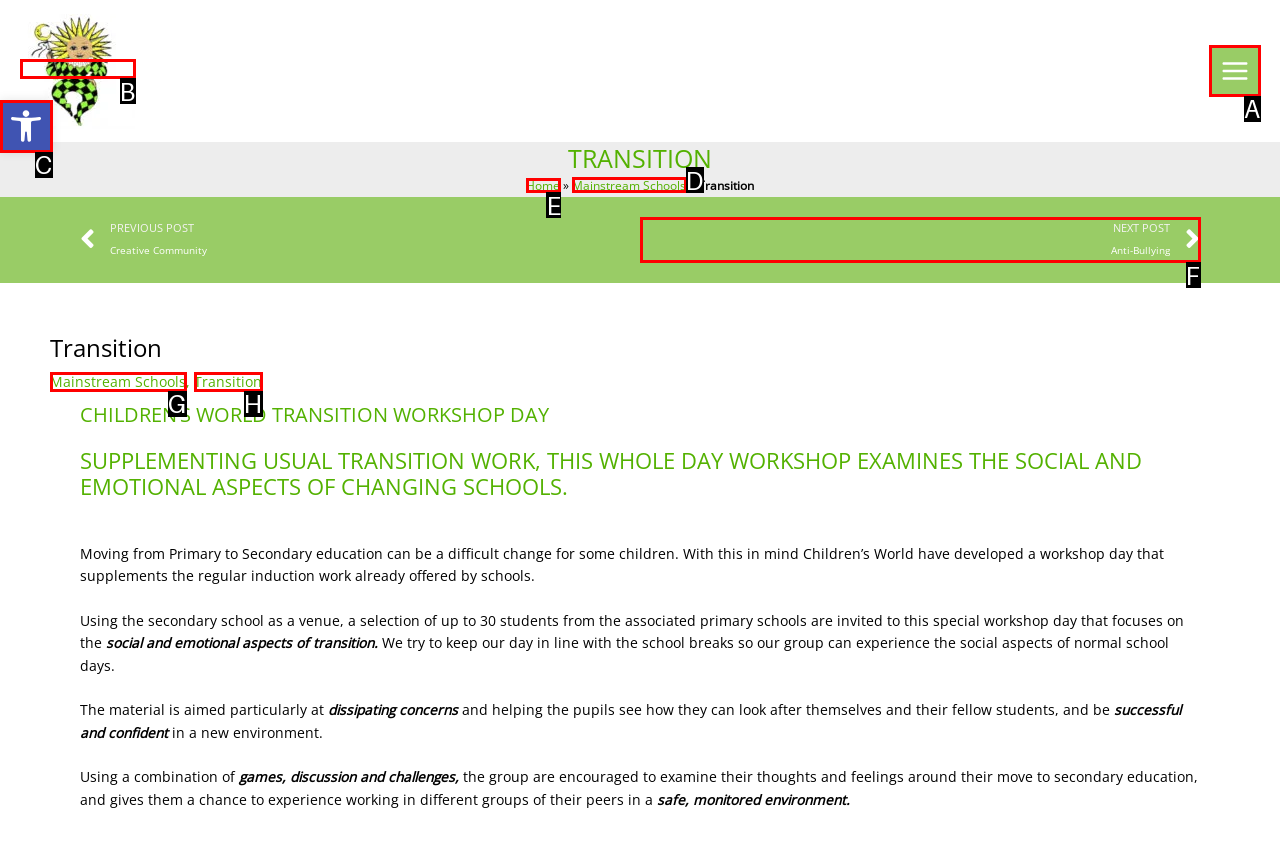Identify which HTML element should be clicked to fulfill this instruction: Go to home page Reply with the correct option's letter.

E